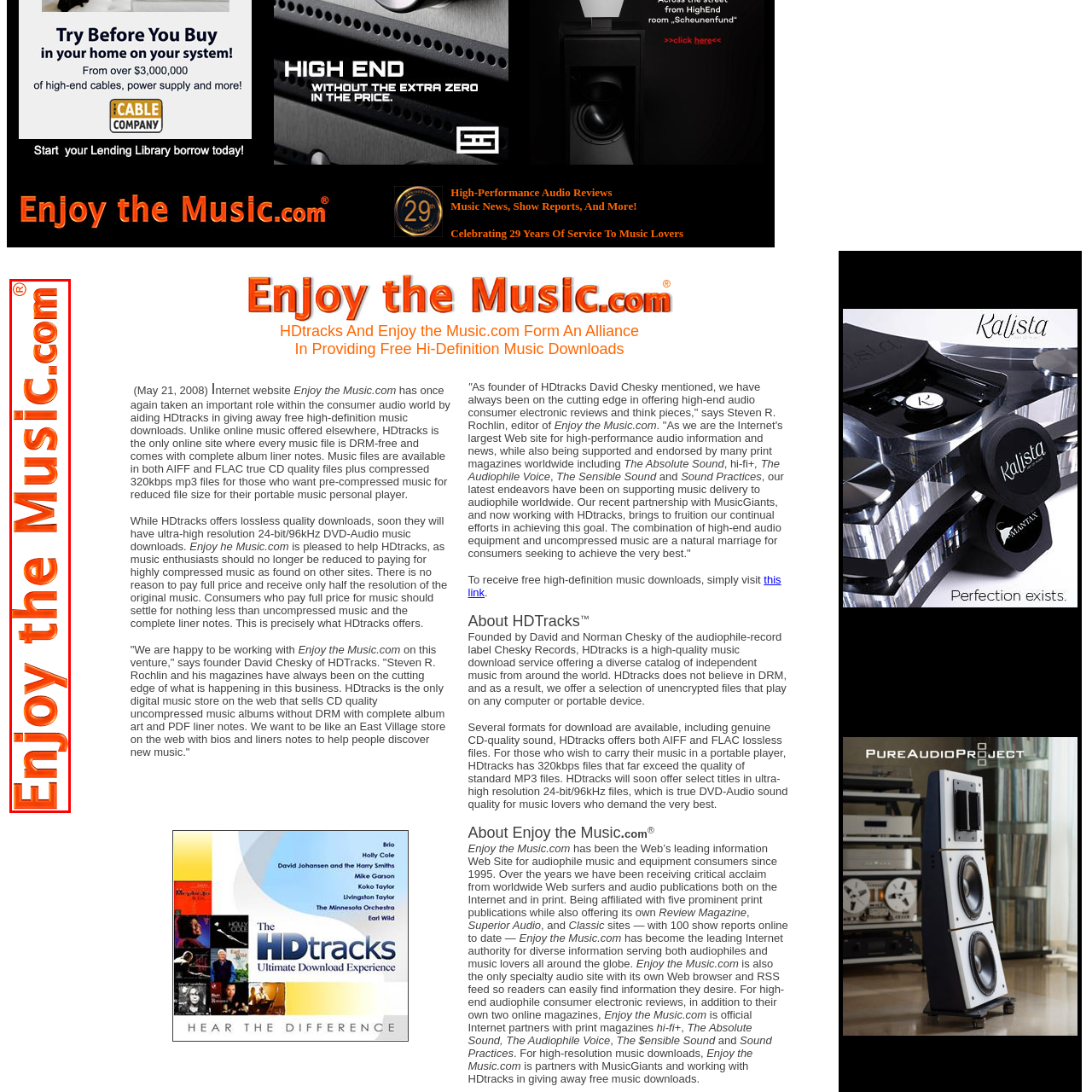Inspect the part framed by the grey rectangle, What symbol is at the bottom of the logo? 
Reply with a single word or phrase.

registered trademark symbol